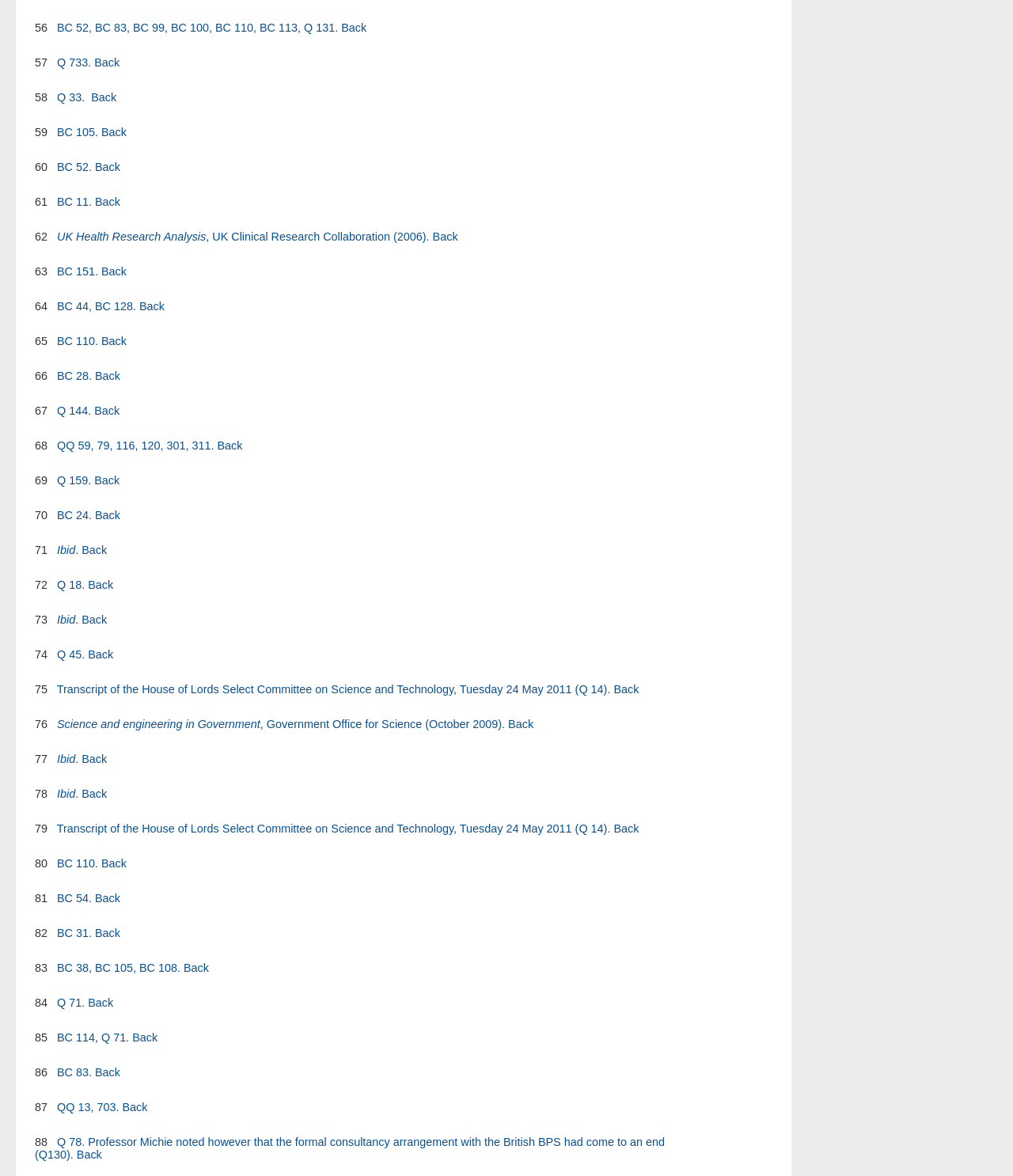Find the bounding box coordinates for the HTML element described in this sentence: "Back". Provide the coordinates as four float numbers between 0 and 1, in the format [left, top, right, bottom].

[0.094, 0.314, 0.119, 0.325]